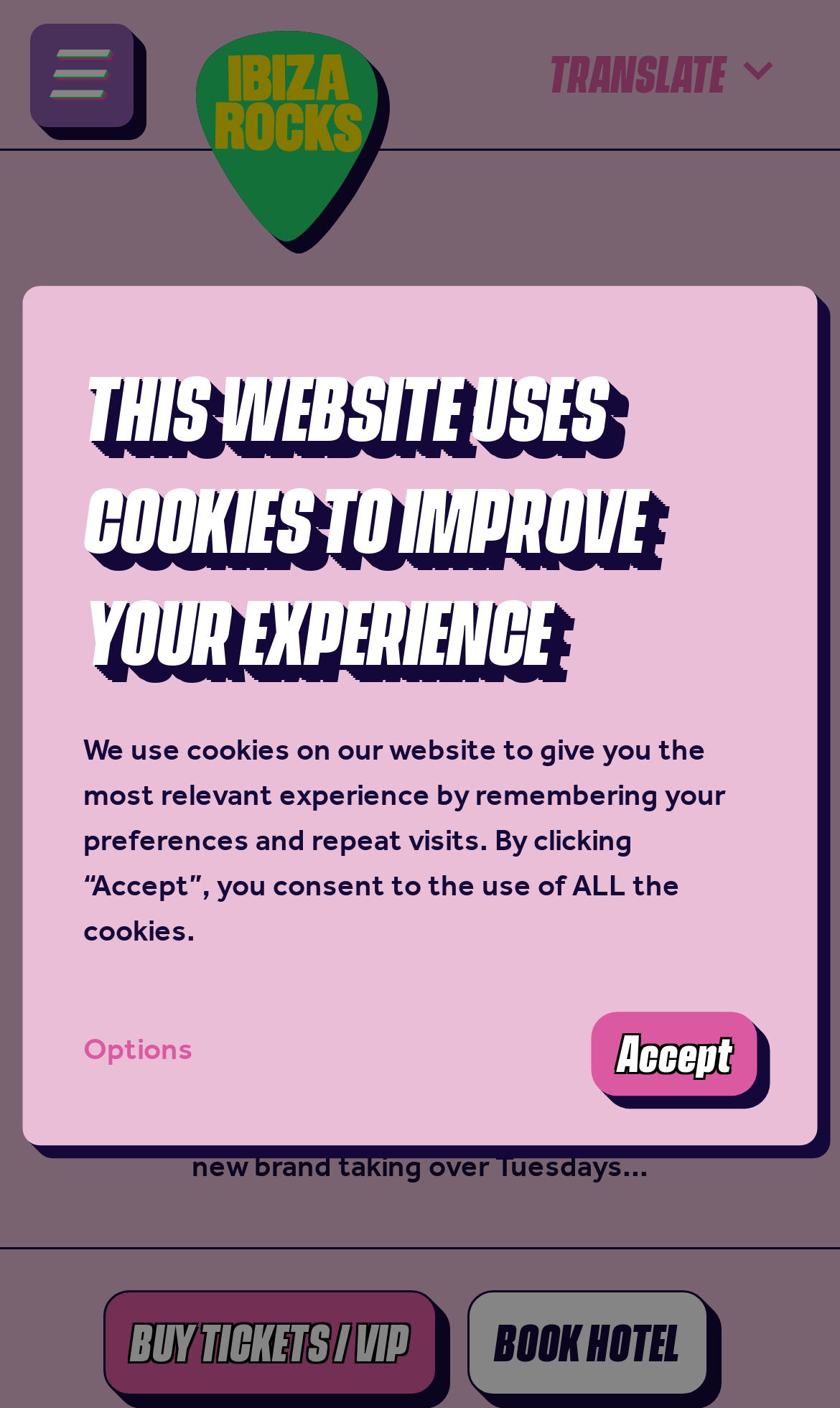Using the element description provided, determine the bounding box coordinates in the format (top-left x, top-left y, bottom-right x, bottom-right y). Ensure that all values are floating point numbers between 0 and 1. Element description: parent_node: TRANSLATE title="Toggle menu"

[0.036, 0.0, 0.159, 0.106]